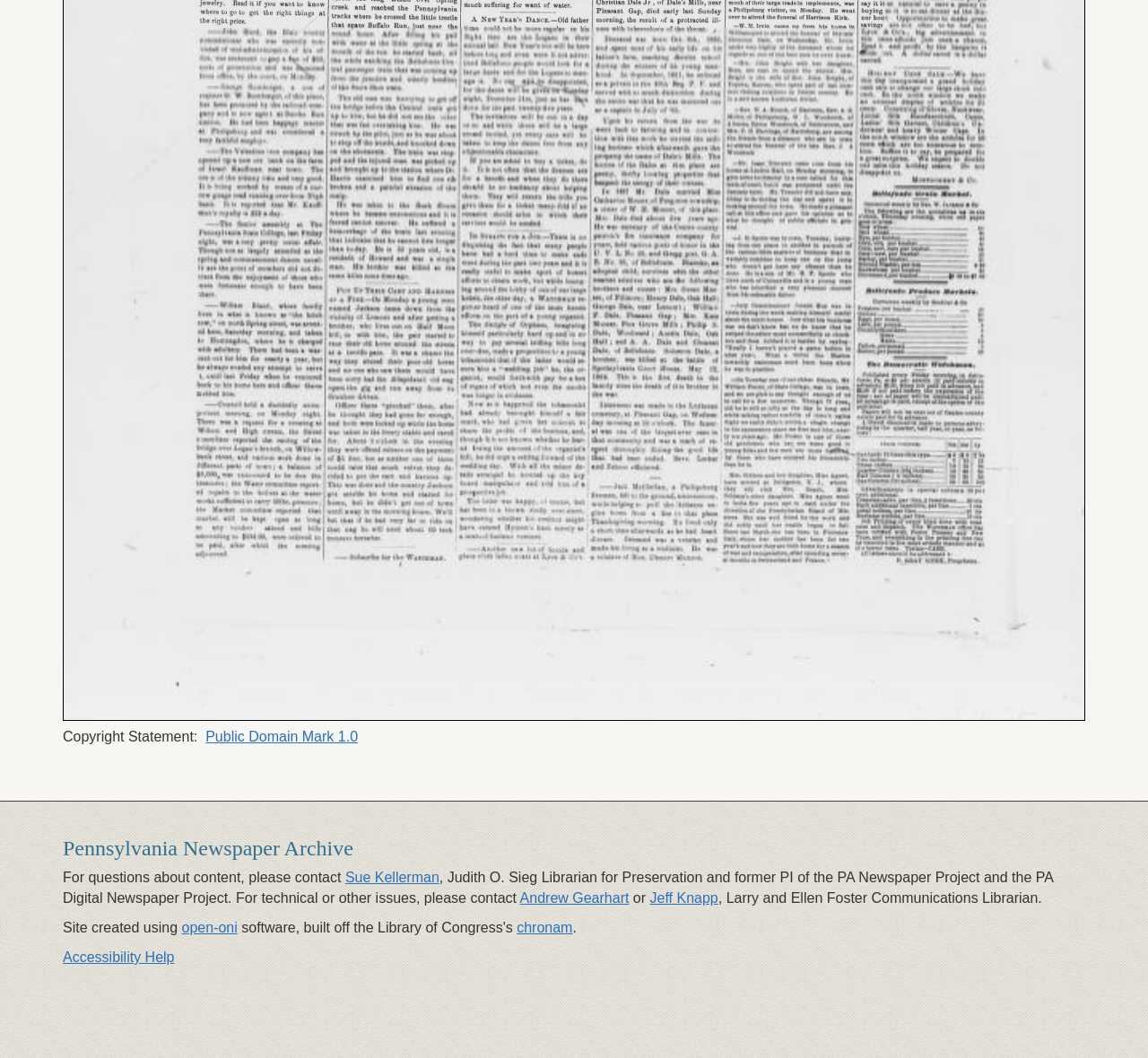What is the name of the project that created the site?
Please give a detailed and thorough answer to the question, covering all relevant points.

I found the answer by looking at the text that says 'Site created using open-oni' which suggests that open-oni is the project that created the site.